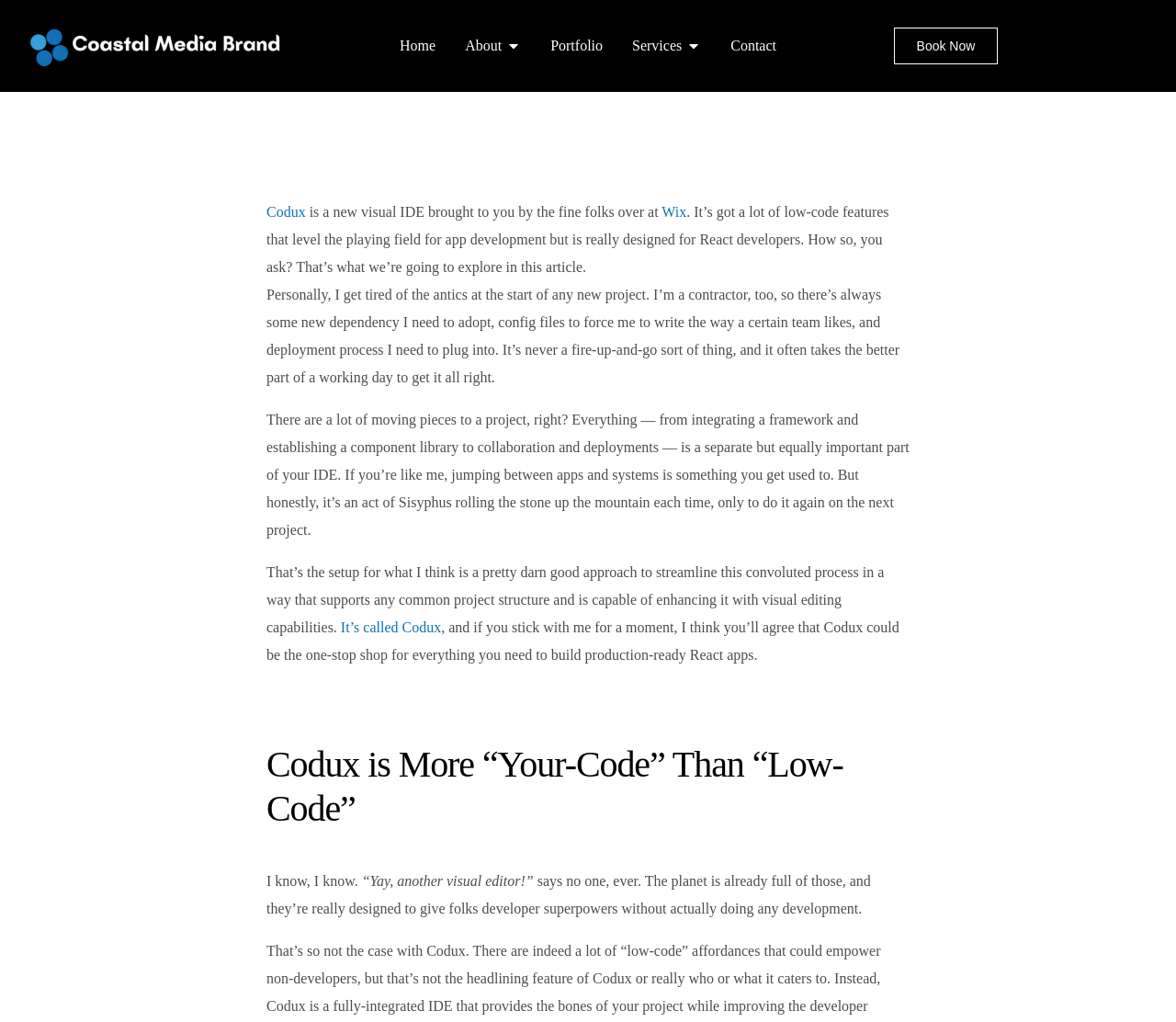Please provide a comprehensive response to the question based on the details in the image: What is the author's tone in the article?

The author's tone can be inferred from the use of phrases such as 'I know, I know', '“Yay, another visual editor!” says no one, ever', and 'It’s an act of Sisyphus rolling the stone up the mountain each time, only to do it again on the next project'. These phrases suggest a lighthearted and humorous tone.